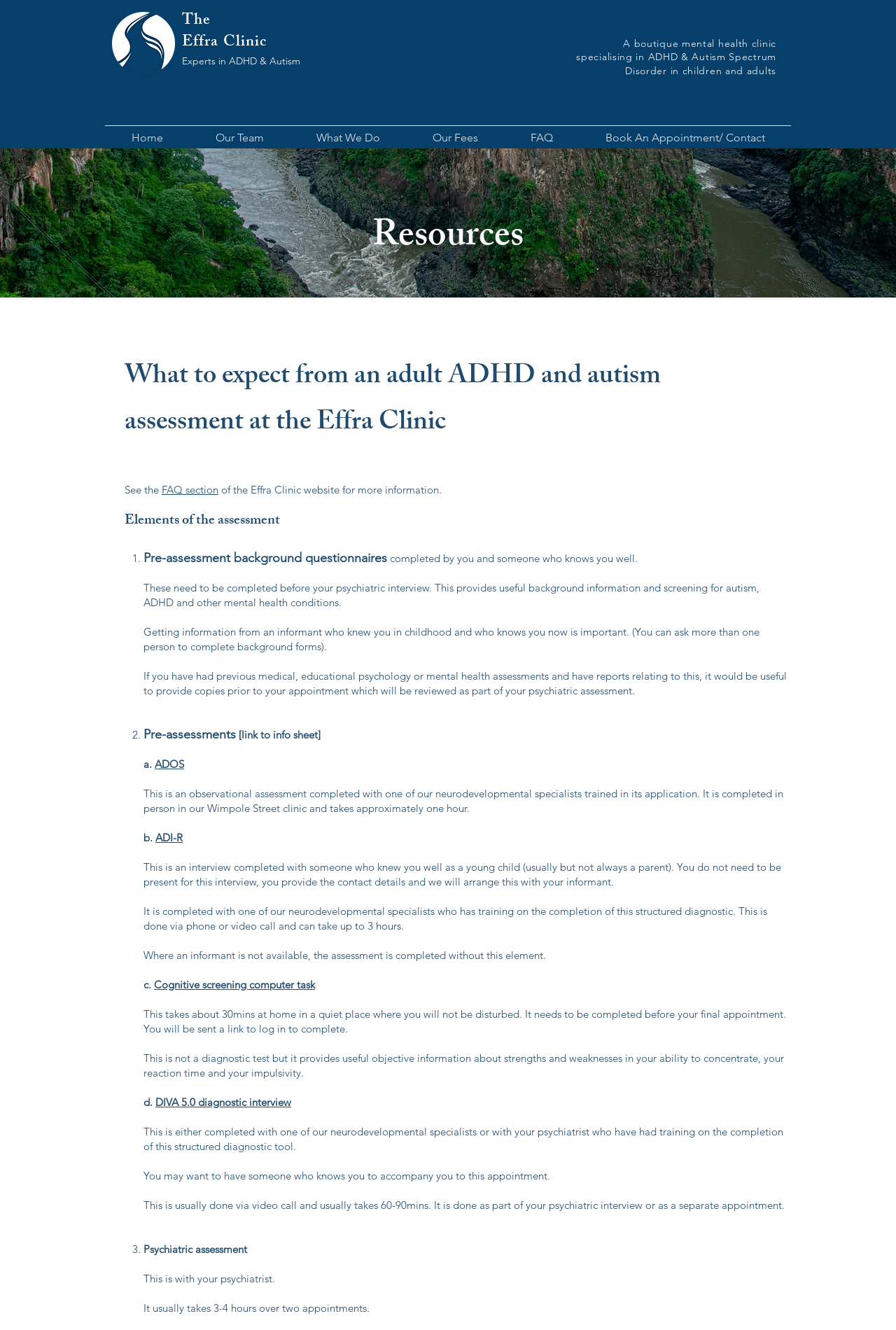Please find the bounding box for the UI component described as follows: "FAQ section".

[0.18, 0.363, 0.244, 0.373]